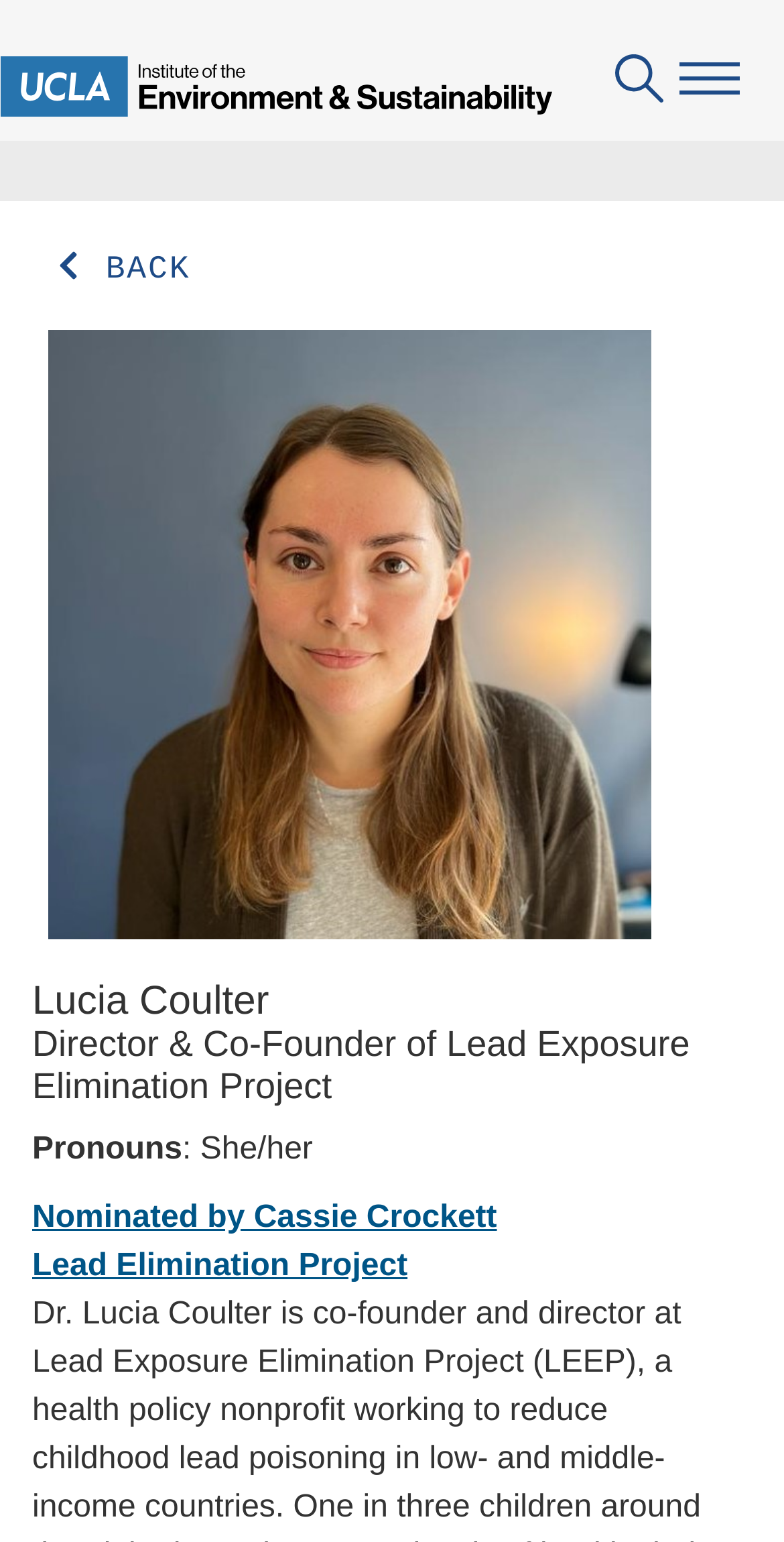Identify the bounding box coordinates of the part that should be clicked to carry out this instruction: "Visit the IoES Newsroom".

[0.041, 0.374, 0.337, 0.397]